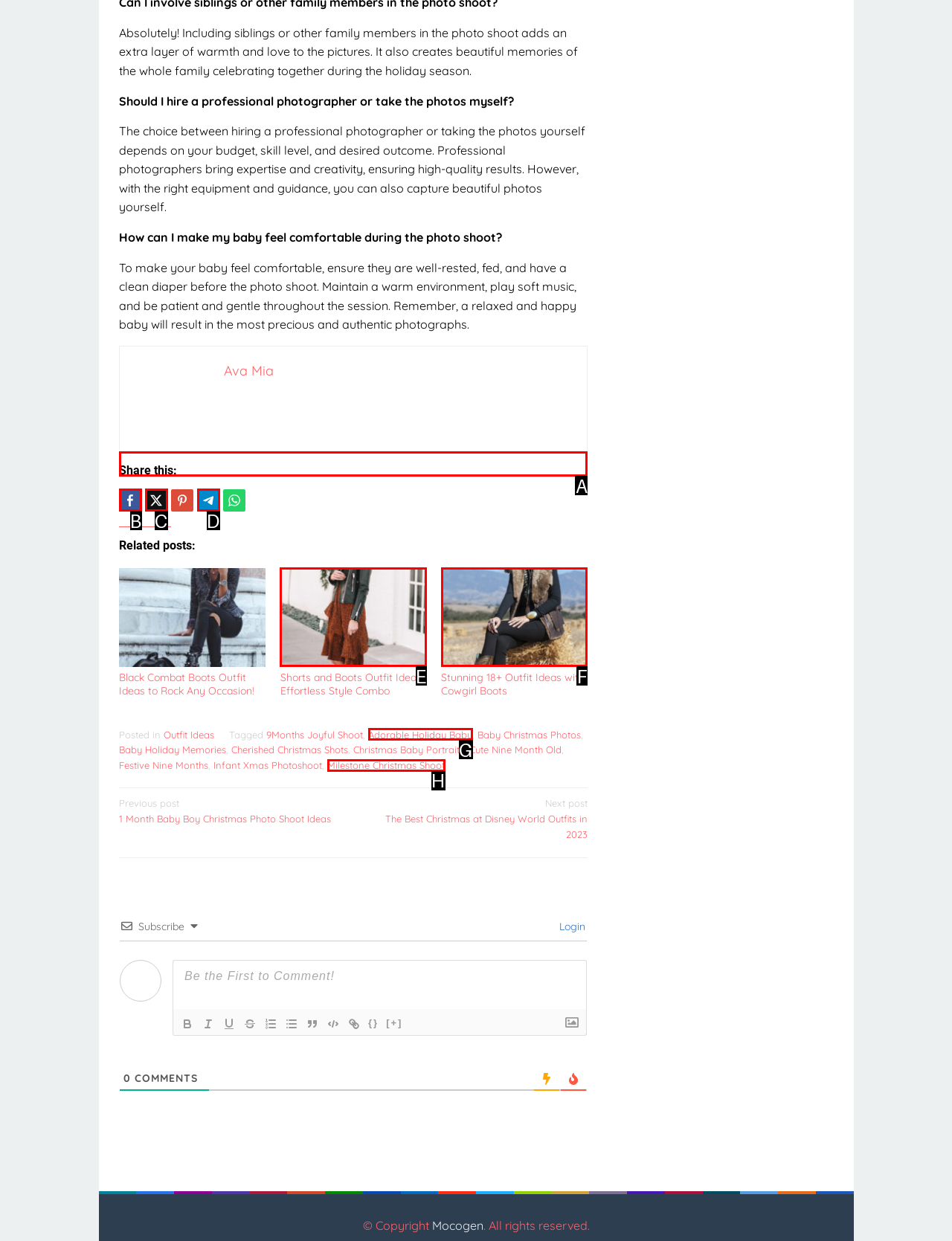Identify the letter of the option to click in order to Click the 'Share this' button. Answer with the letter directly.

A